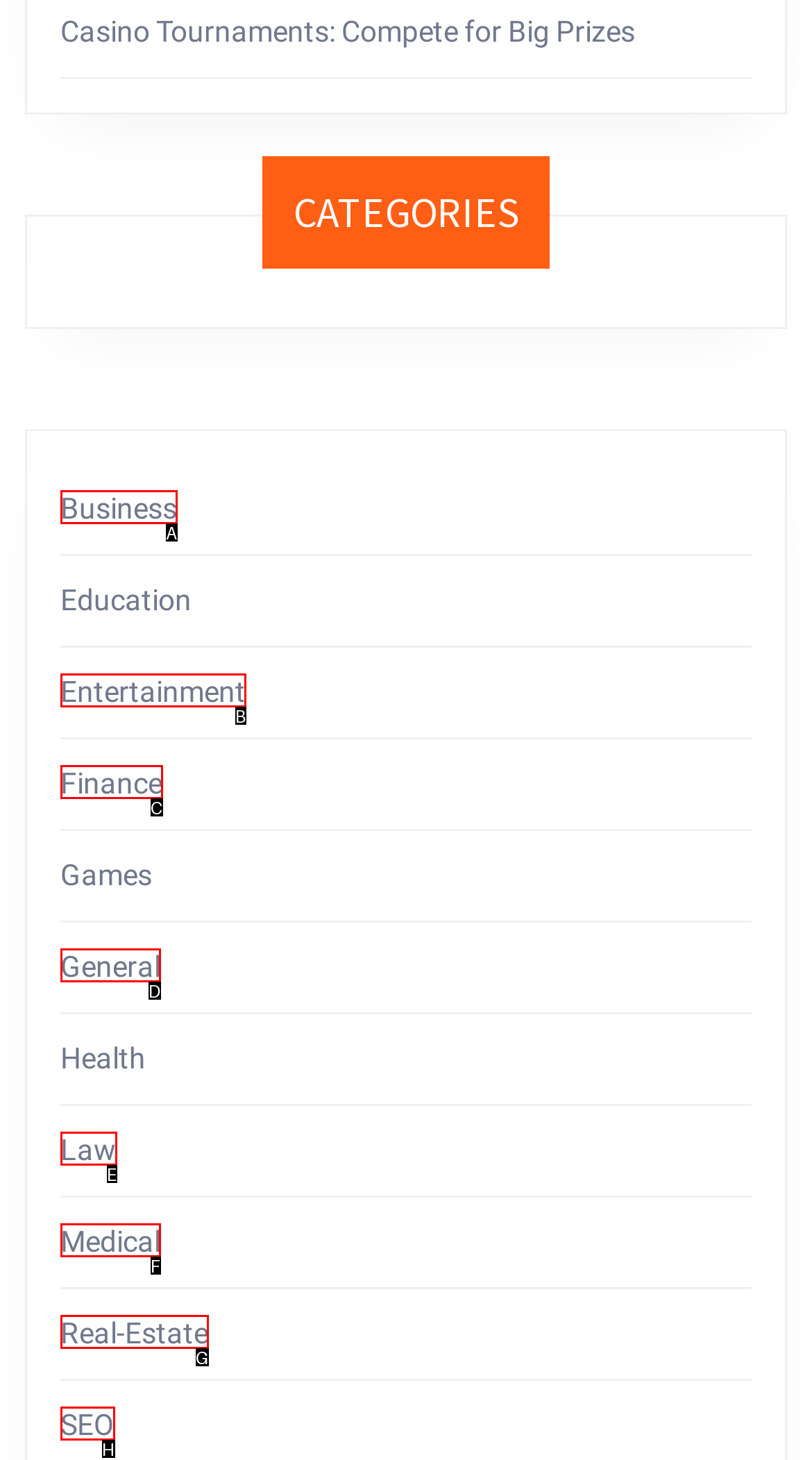Determine which HTML element best suits the description: Finance. Reply with the letter of the matching option.

C